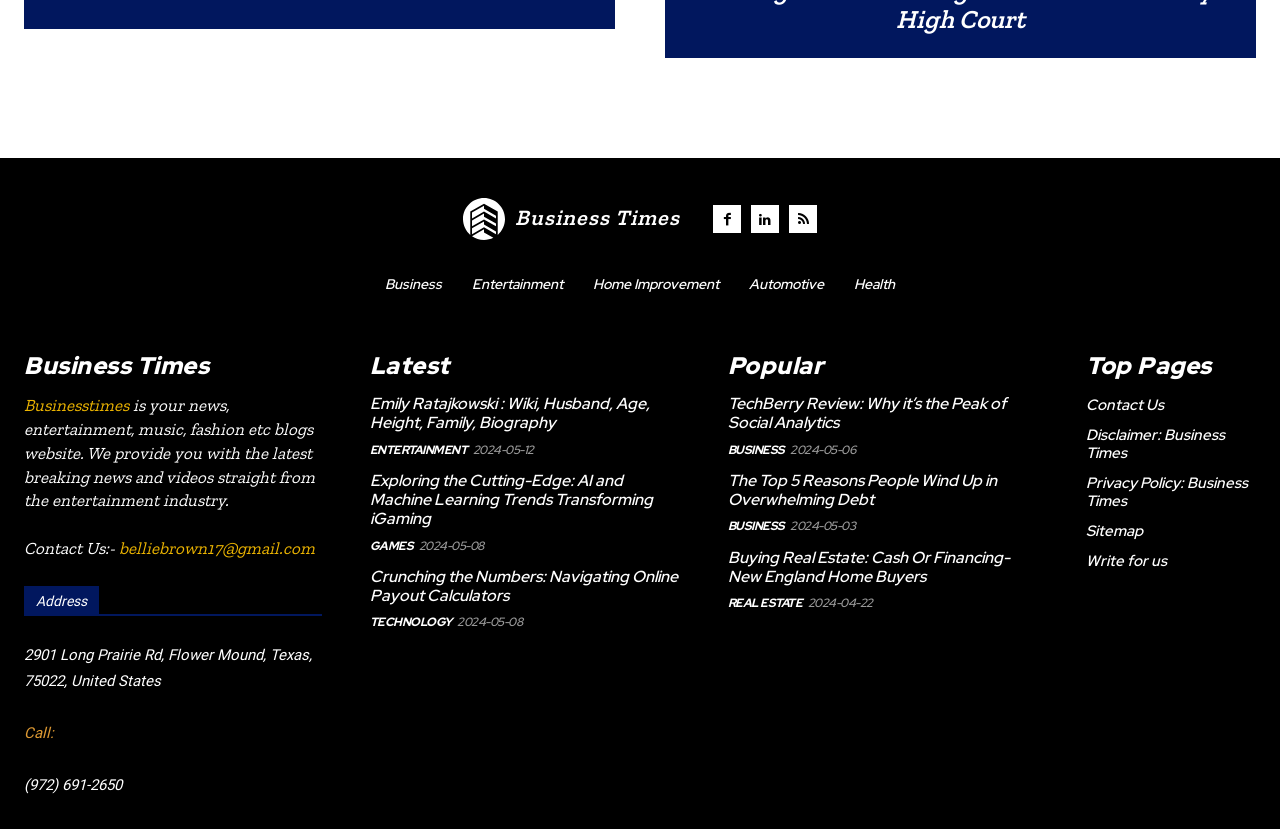Can you find the bounding box coordinates for the element that needs to be clicked to execute this instruction: "Go to ENTERTAINMENT page"? The coordinates should be given as four float numbers between 0 and 1, i.e., [left, top, right, bottom].

None